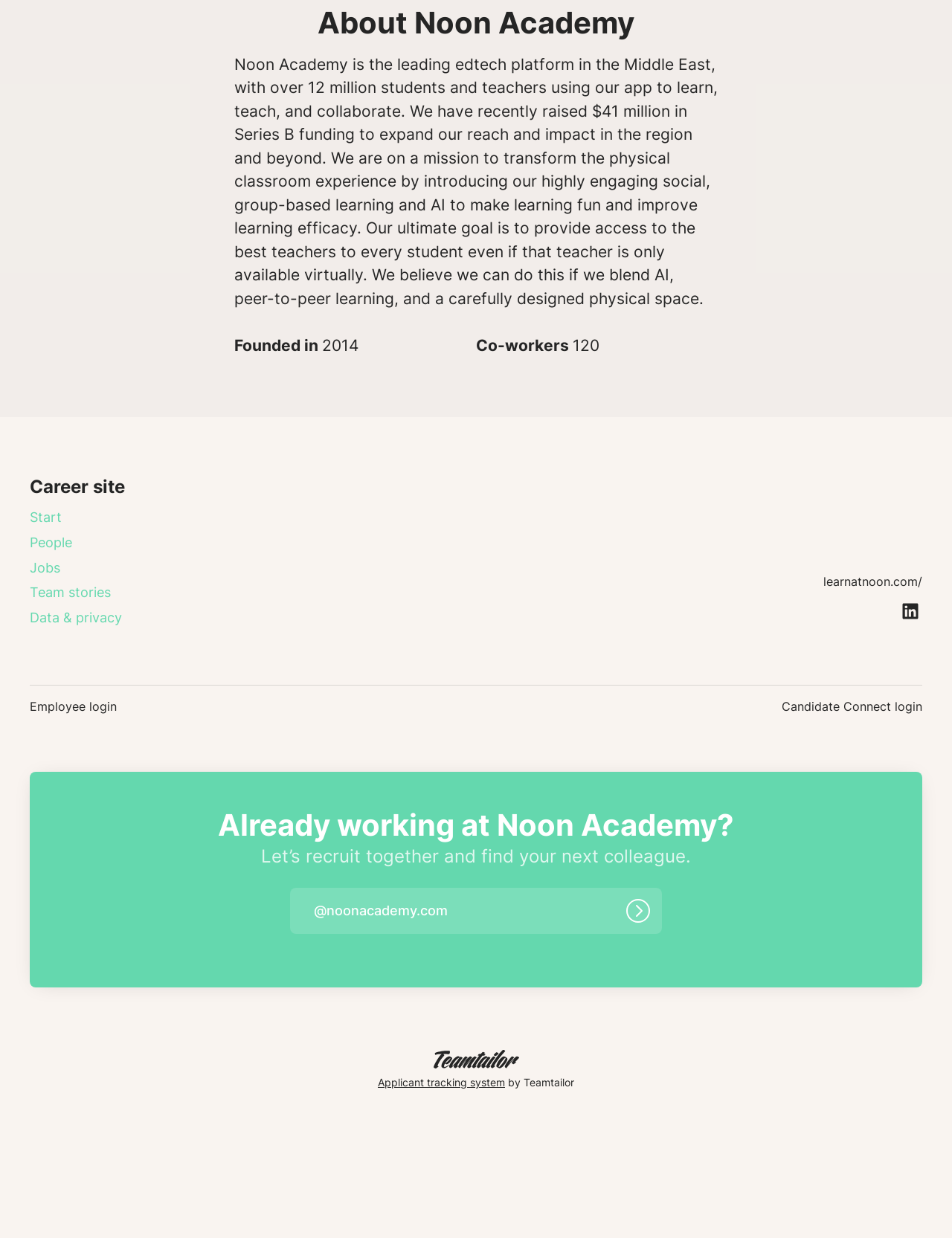What is the purpose of the 'Log in' button?
Based on the image, answer the question with a single word or brief phrase.

For employees to log in